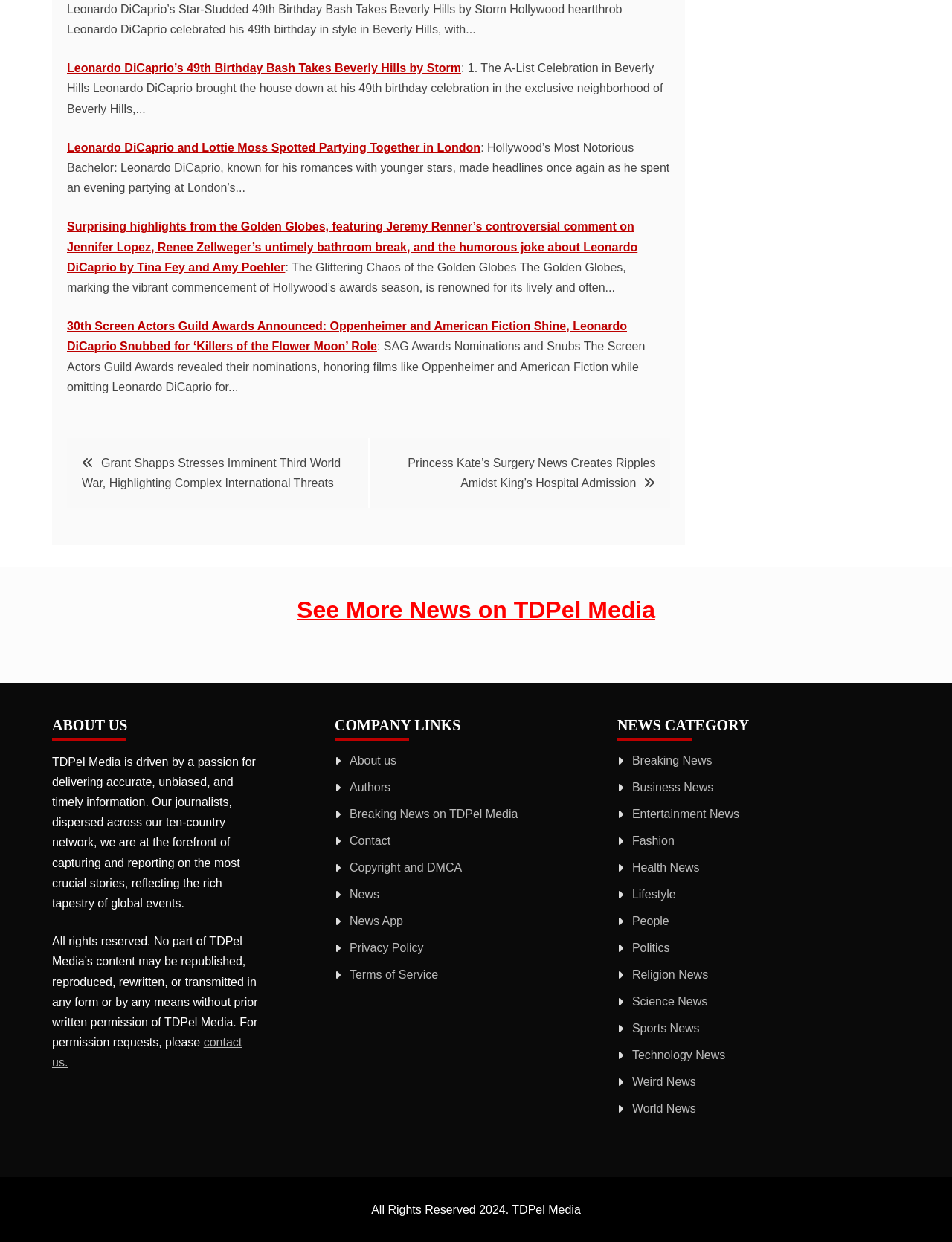Find the bounding box coordinates of the element's region that should be clicked in order to follow the given instruction: "See more news on TDPel Media". The coordinates should consist of four float numbers between 0 and 1, i.e., [left, top, right, bottom].

[0.312, 0.489, 0.688, 0.5]